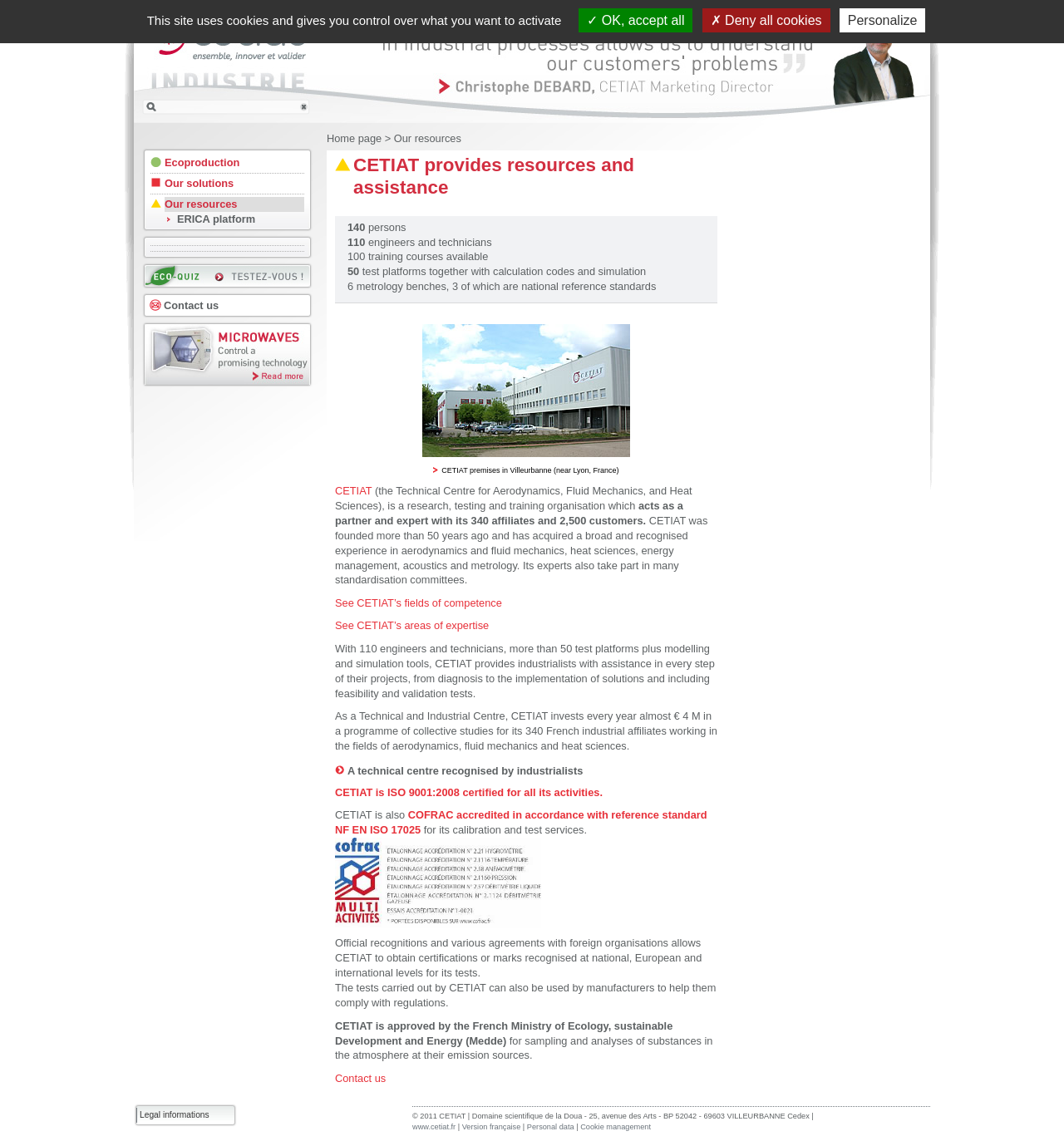Please identify the webpage's heading and generate its text content.

CETIAT INDUSTRIE : ensemble, innover et valider